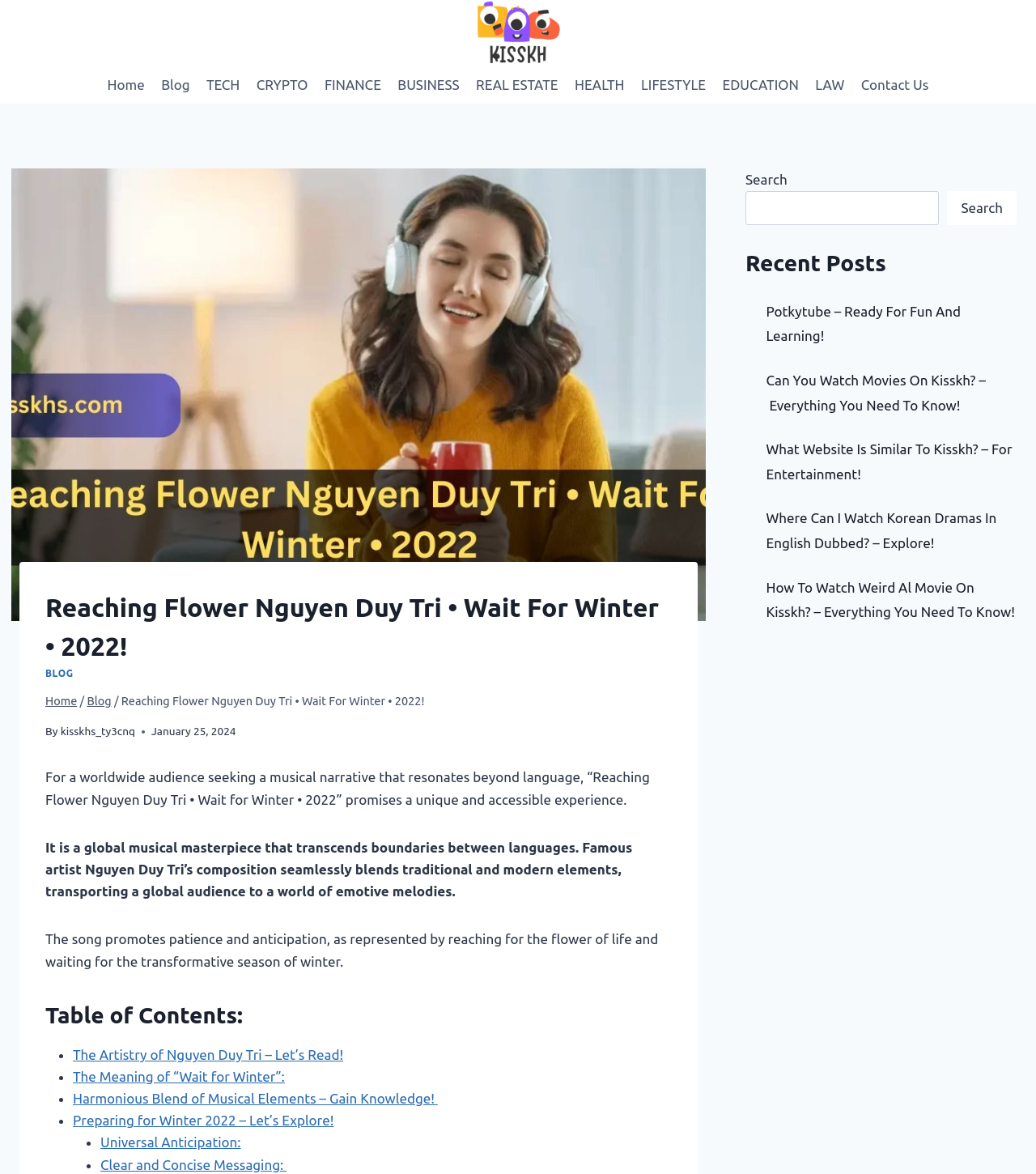Locate the bounding box coordinates of the element that should be clicked to fulfill the instruction: "Search for news about South Korea".

None